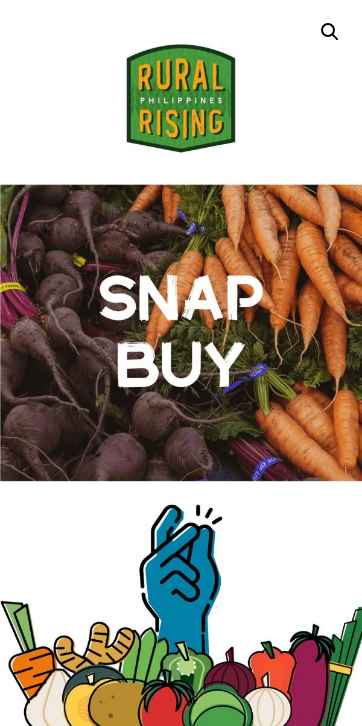Please answer the following question using a single word or phrase: 
What is the purpose of the Rural Rising logo?

Signifying brand commitment